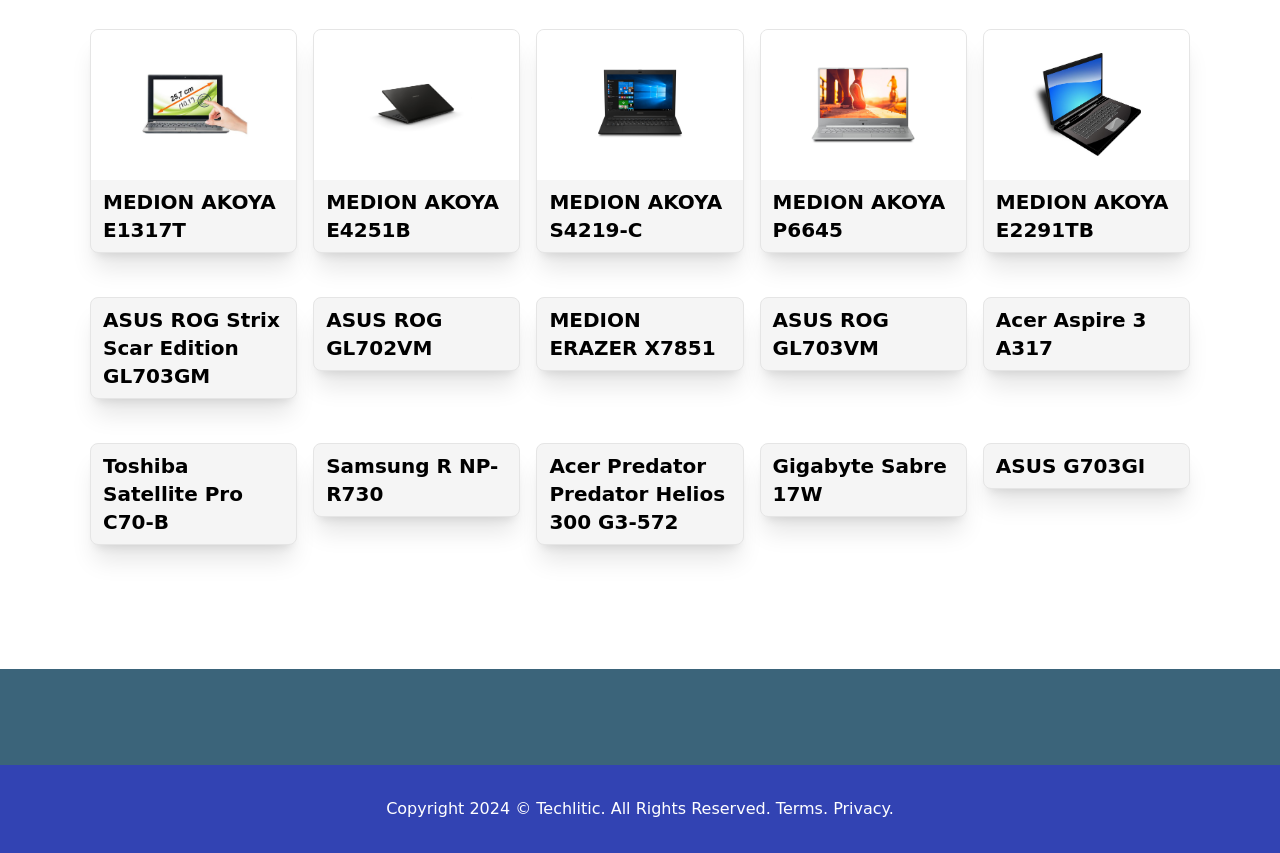Identify the bounding box for the UI element described as: "ASUS G703GI". Ensure the coordinates are four float numbers between 0 and 1, formatted as [left, top, right, bottom].

[0.769, 0.52, 0.929, 0.572]